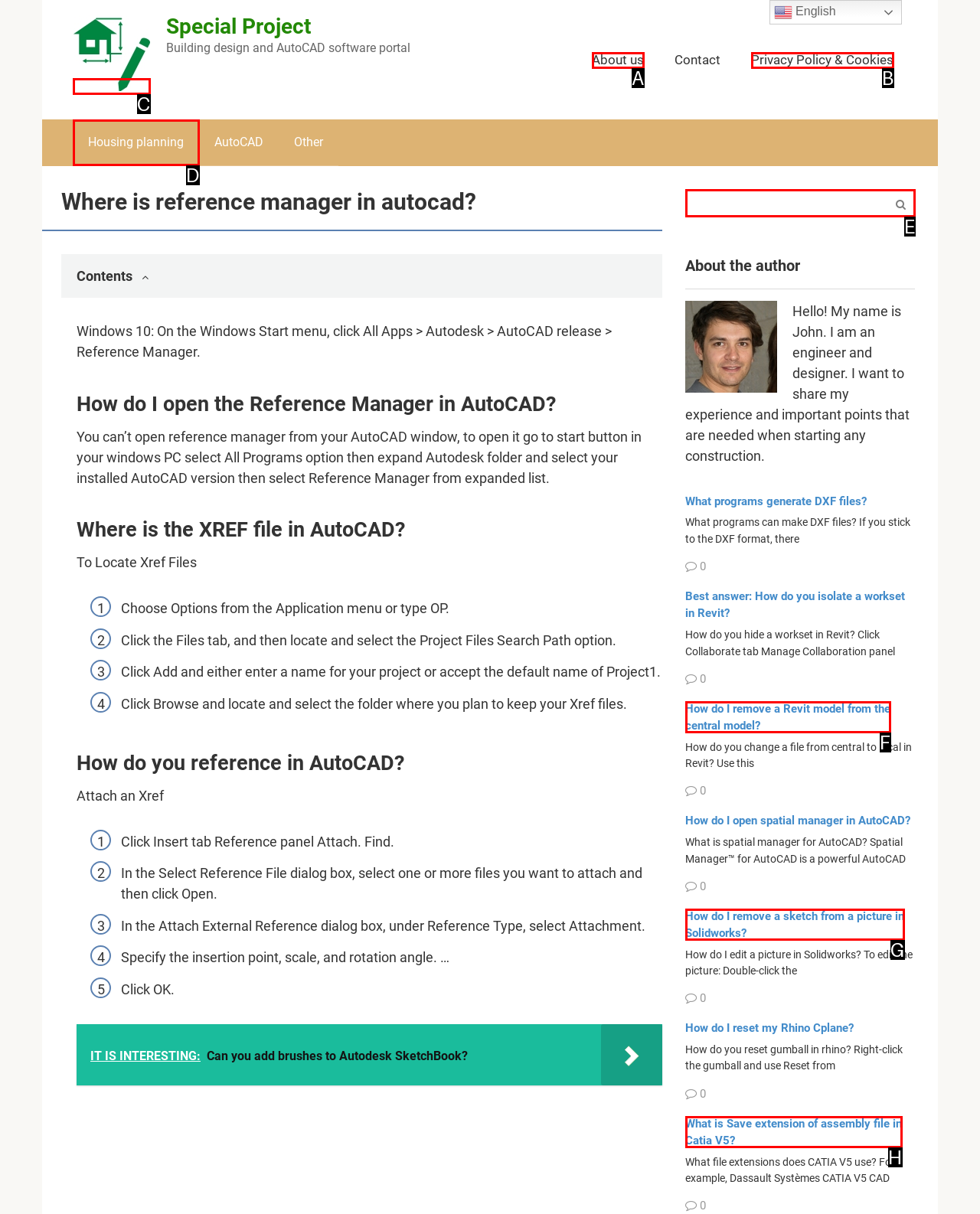Given the description: parent_node: Search: name="s", pick the option that matches best and answer with the corresponding letter directly.

E